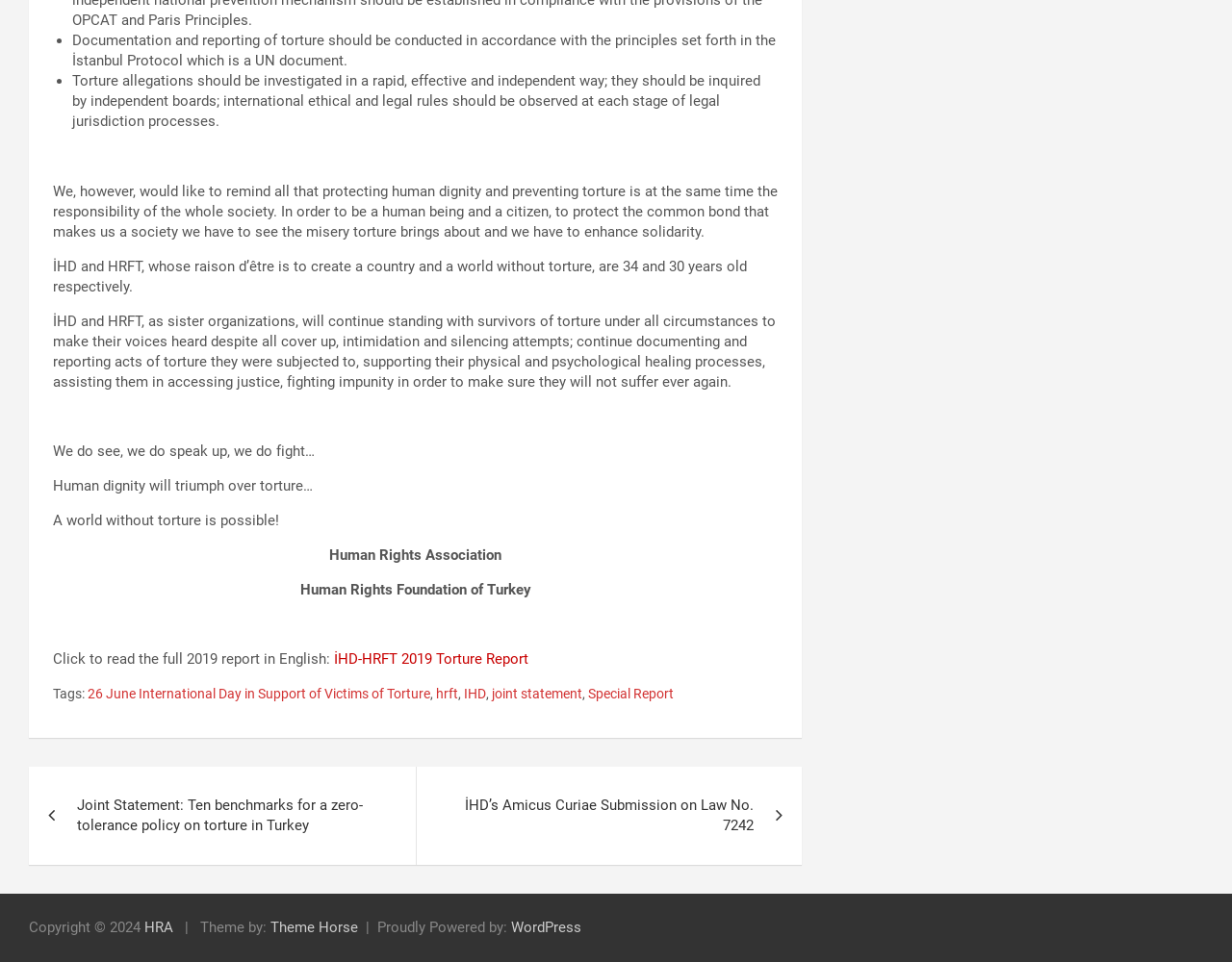Determine the coordinates of the bounding box for the clickable area needed to execute this instruction: "Go to the Human Rights Foundation of Turkey page".

[0.243, 0.604, 0.431, 0.622]